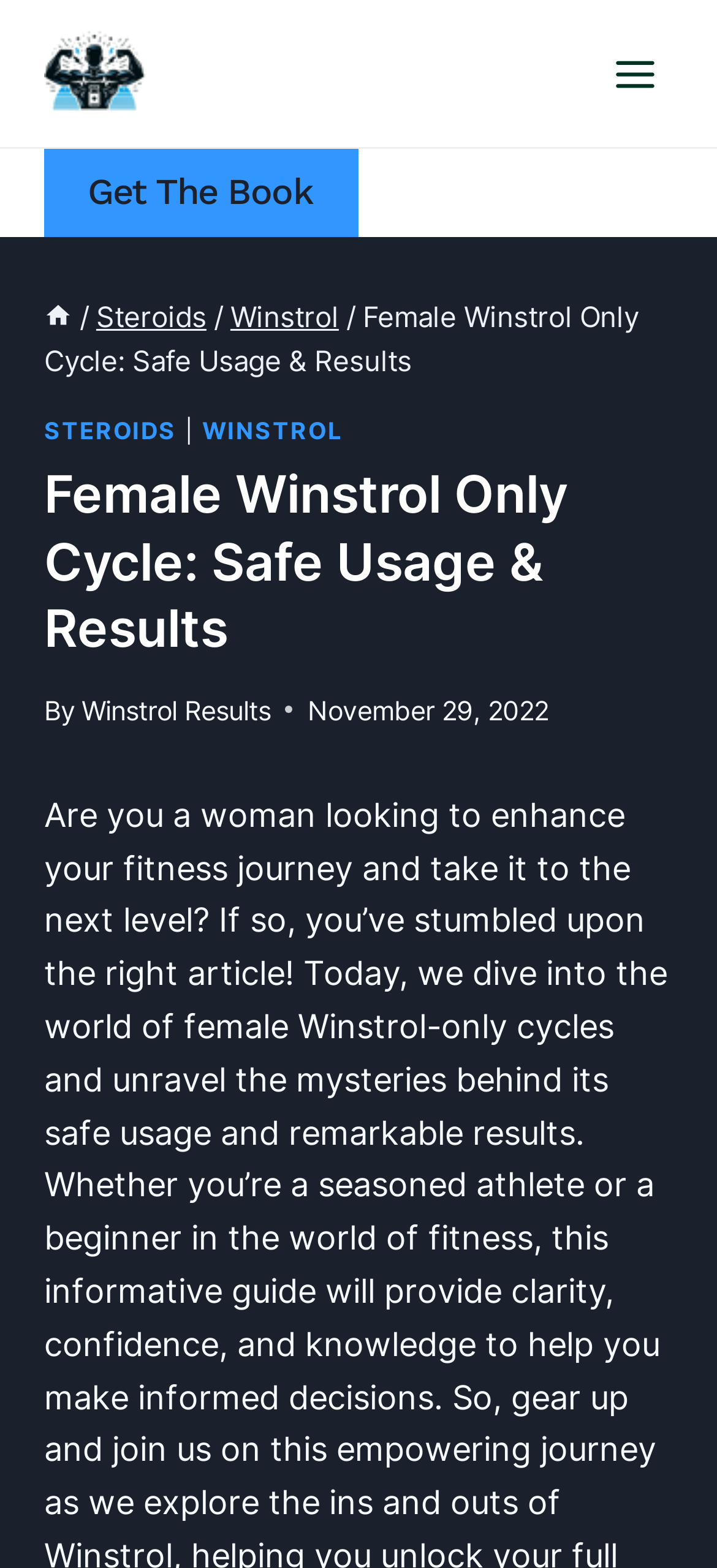Locate the bounding box coordinates of the segment that needs to be clicked to meet this instruction: "Check the 'Winstrol Results' link".

[0.113, 0.443, 0.377, 0.463]